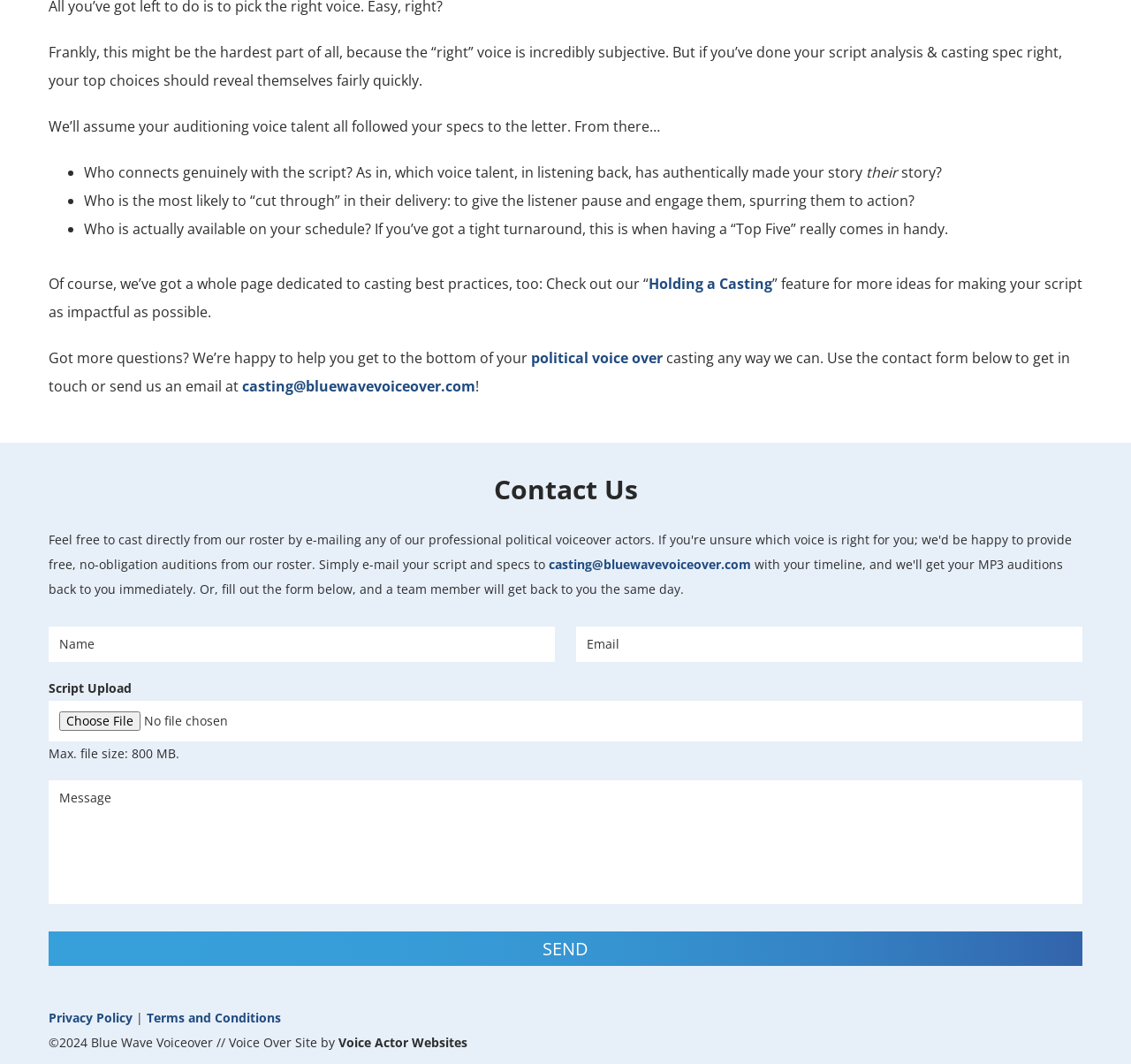Find and specify the bounding box coordinates that correspond to the clickable region for the instruction: "Fill in the textbox".

[0.043, 0.589, 0.491, 0.622]